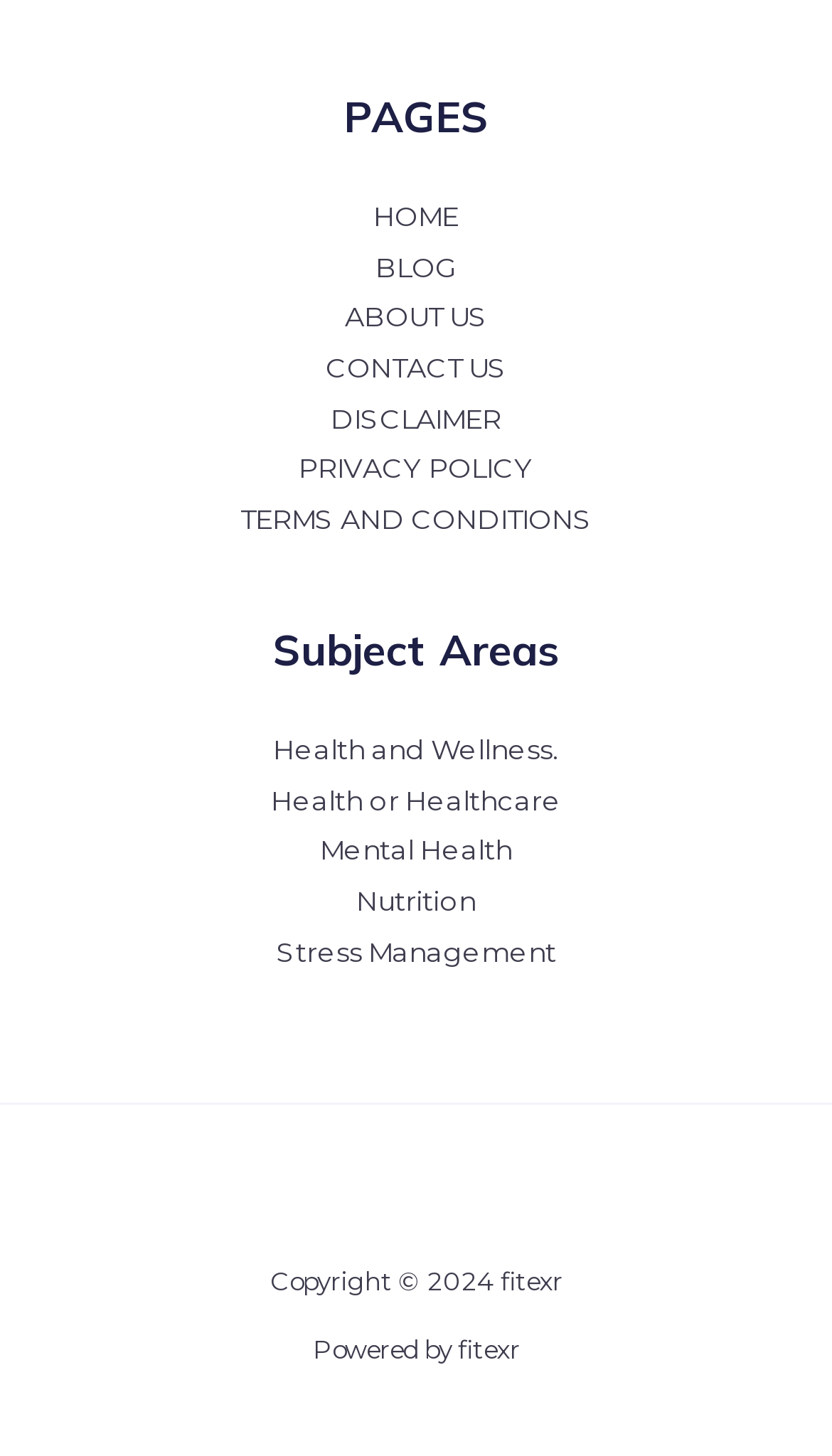Determine the bounding box coordinates of the clickable element to complete this instruction: "go to home page". Provide the coordinates in the format of four float numbers between 0 and 1, [left, top, right, bottom].

[0.449, 0.138, 0.551, 0.16]